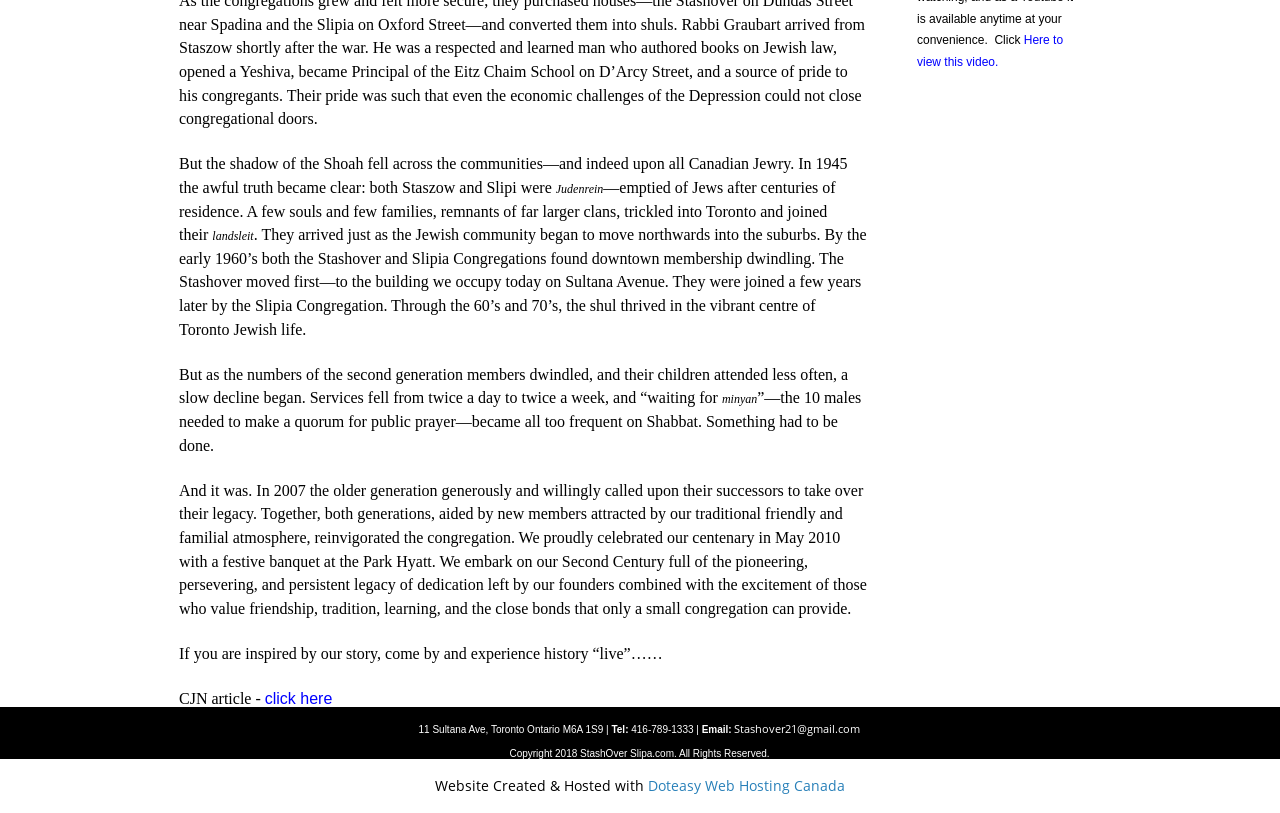Given the description: "How To Tech", determine the bounding box coordinates of the UI element. The coordinates should be formatted as four float numbers between 0 and 1, [left, top, right, bottom].

None